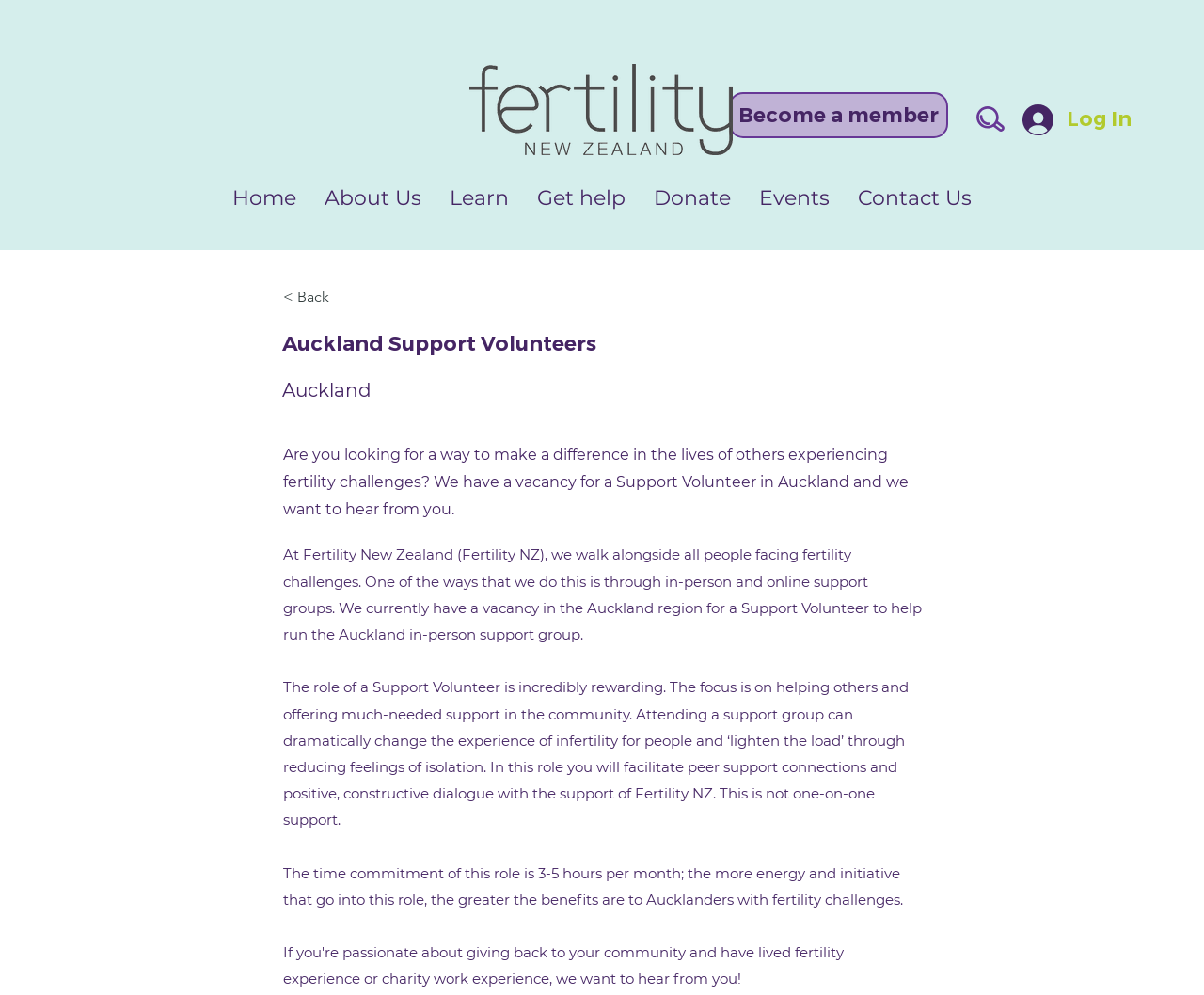Pinpoint the bounding box coordinates of the area that should be clicked to complete the following instruction: "Log in to the system". The coordinates must be given as four float numbers between 0 and 1, i.e., [left, top, right, bottom].

[0.838, 0.099, 0.937, 0.141]